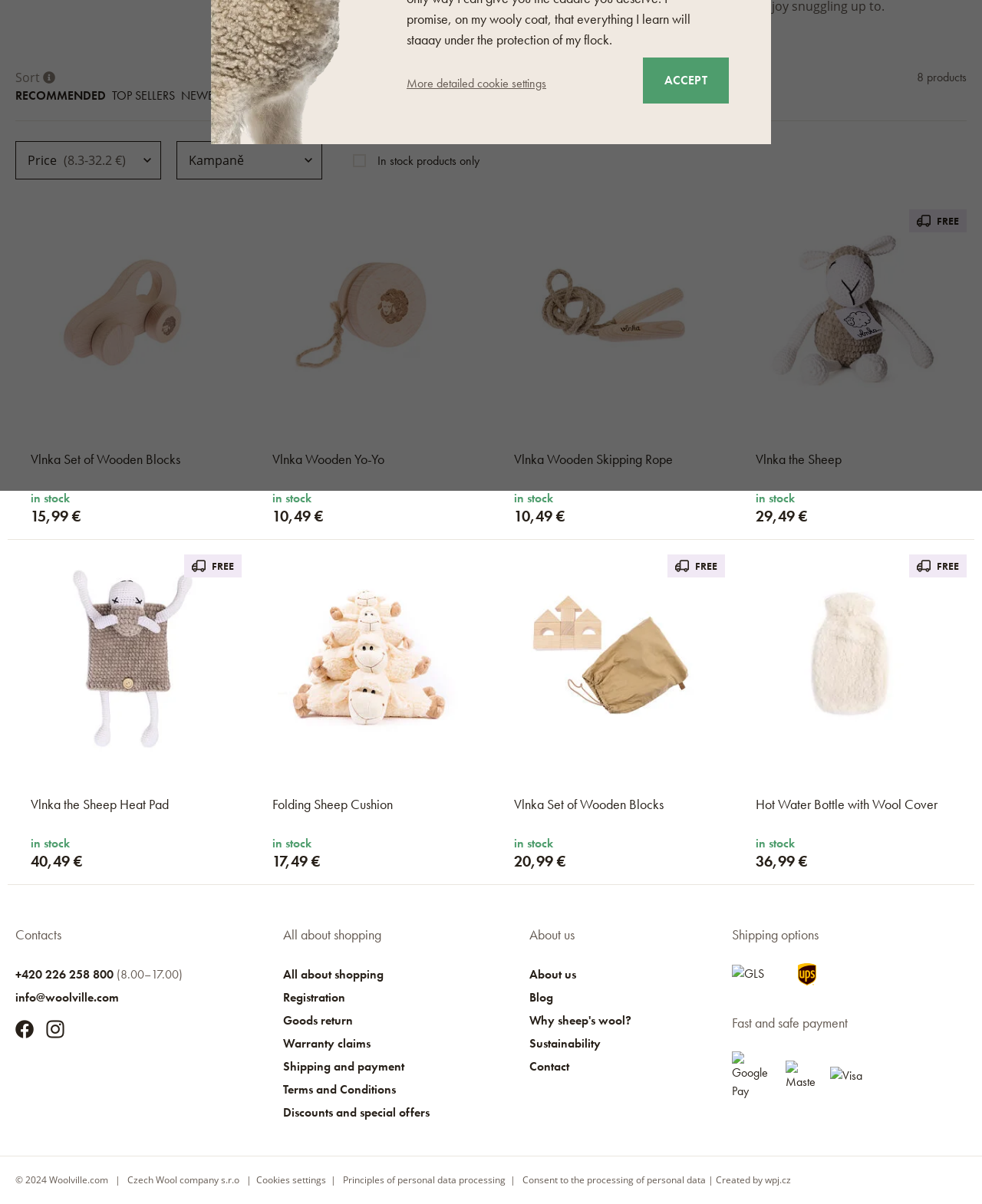Specify the bounding box coordinates (top-left x, top-left y, bottom-right x, bottom-right y) of the UI element in the screenshot that matches this description: Goods return

[0.288, 0.841, 0.359, 0.854]